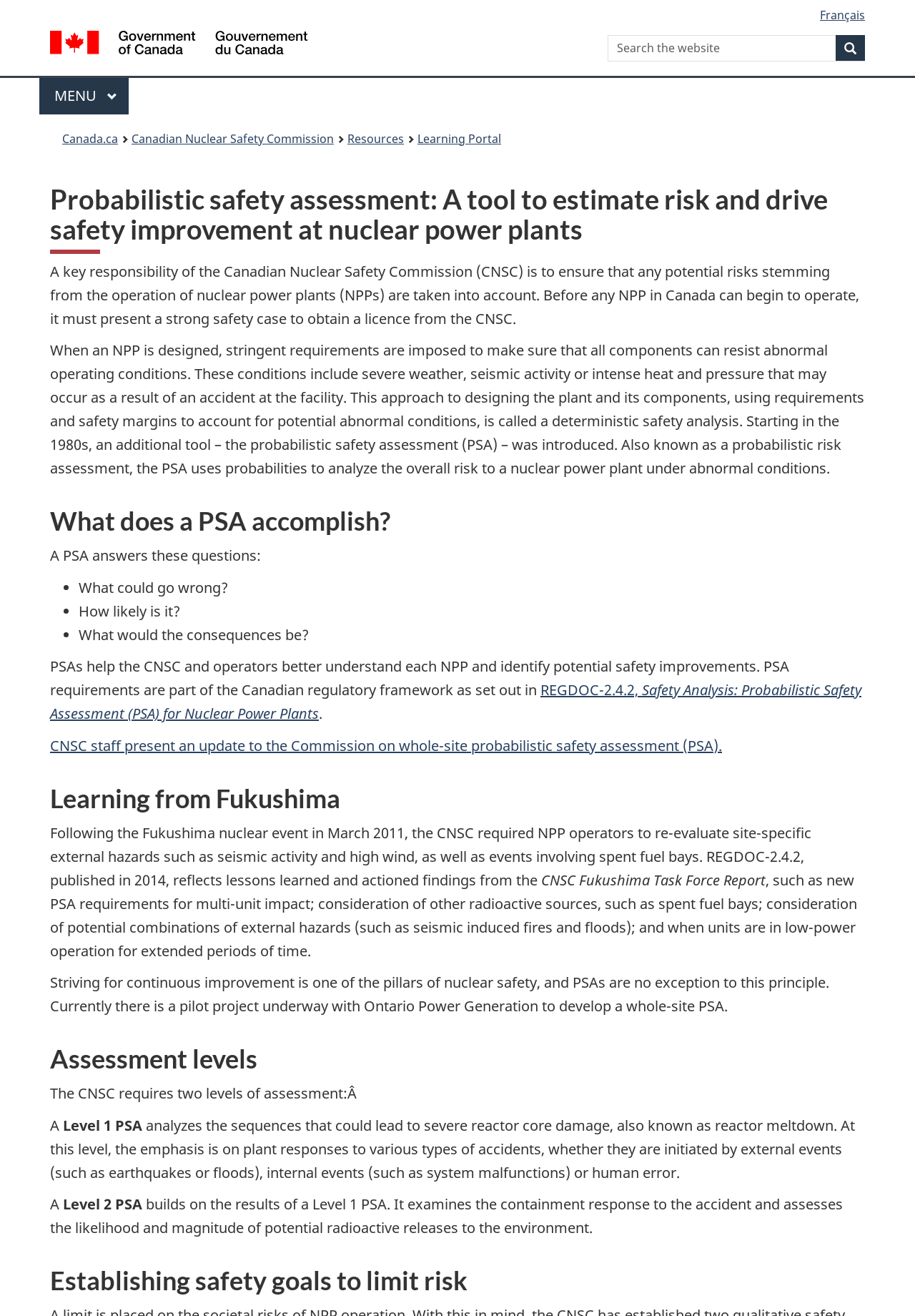Provide a short, one-word or phrase answer to the question below:
What was the event that led to the CNSC requiring NPP operators to re-evaluate site-specific external hazards?

Fukushima nuclear event